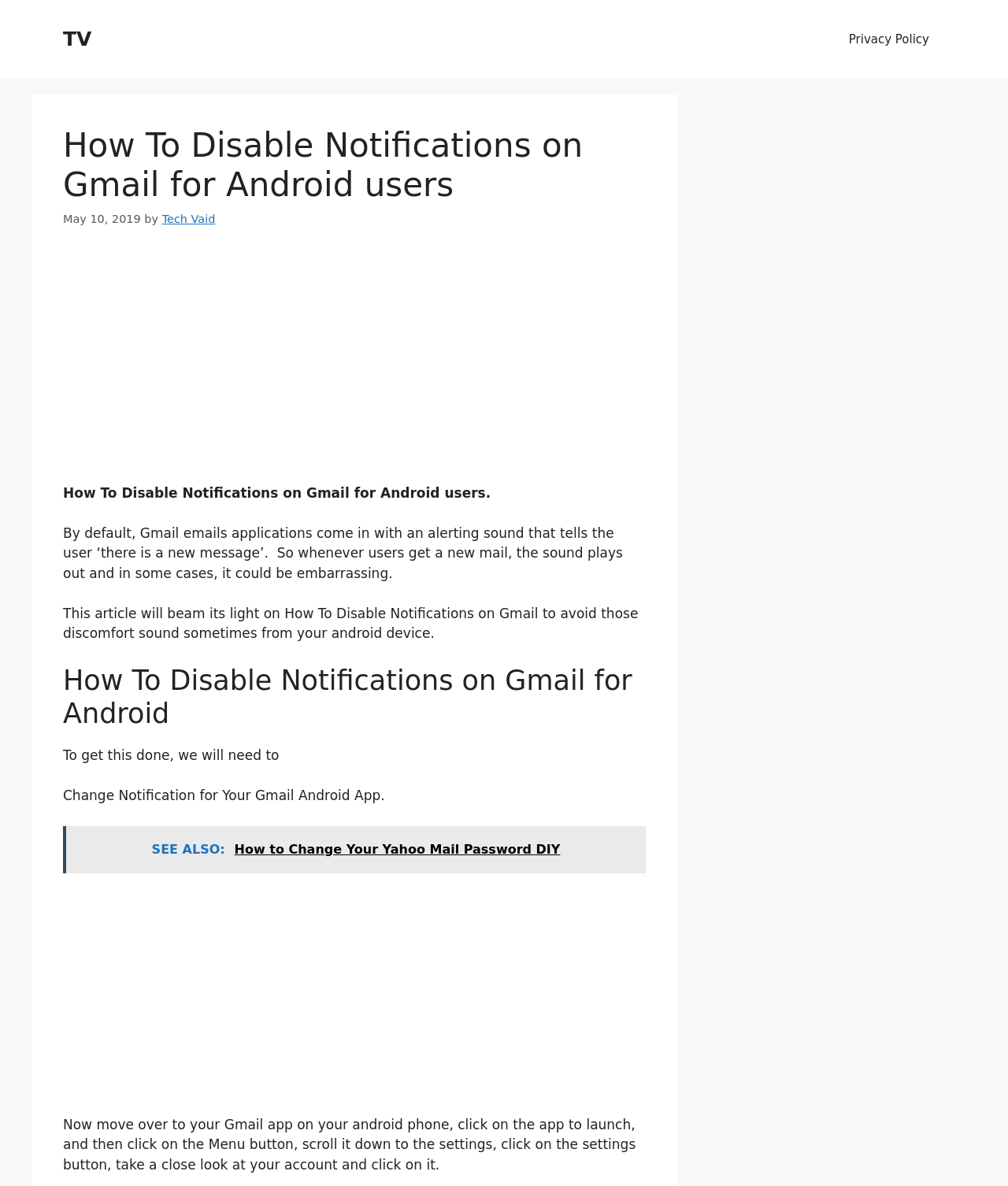Explain in detail what you observe on this webpage.

This webpage is an instructional article titled "How To Disable Notifications on Gmail for Android users". At the top, there is a banner with a link to "TV" on the left and a navigation menu on the right, containing a link to "Privacy Policy". Below the banner, there is a header section with the article title, a timestamp "May 10, 2019", and a byline "by Tech Vaid". 

An advertisement iframe is placed below the header section, taking up a significant portion of the page. Following the advertisement, there is a brief introduction to the article, explaining the default notification behavior of Gmail emails on Android devices and the purpose of the article.

The main content of the article is divided into sections, with headings and paragraphs of text. The first section is titled "How To Disable Notifications on Gmail for Android" and provides step-by-step instructions on how to change notification settings for the Gmail Android app. The text is accompanied by a "SEE ALSO" link to a related article on changing Yahoo Mail passwords.

Another advertisement iframe is placed at the bottom of the page, followed by the continuation of the instructional text, guiding the user to launch the Gmail app, access the settings, and modify the account settings.